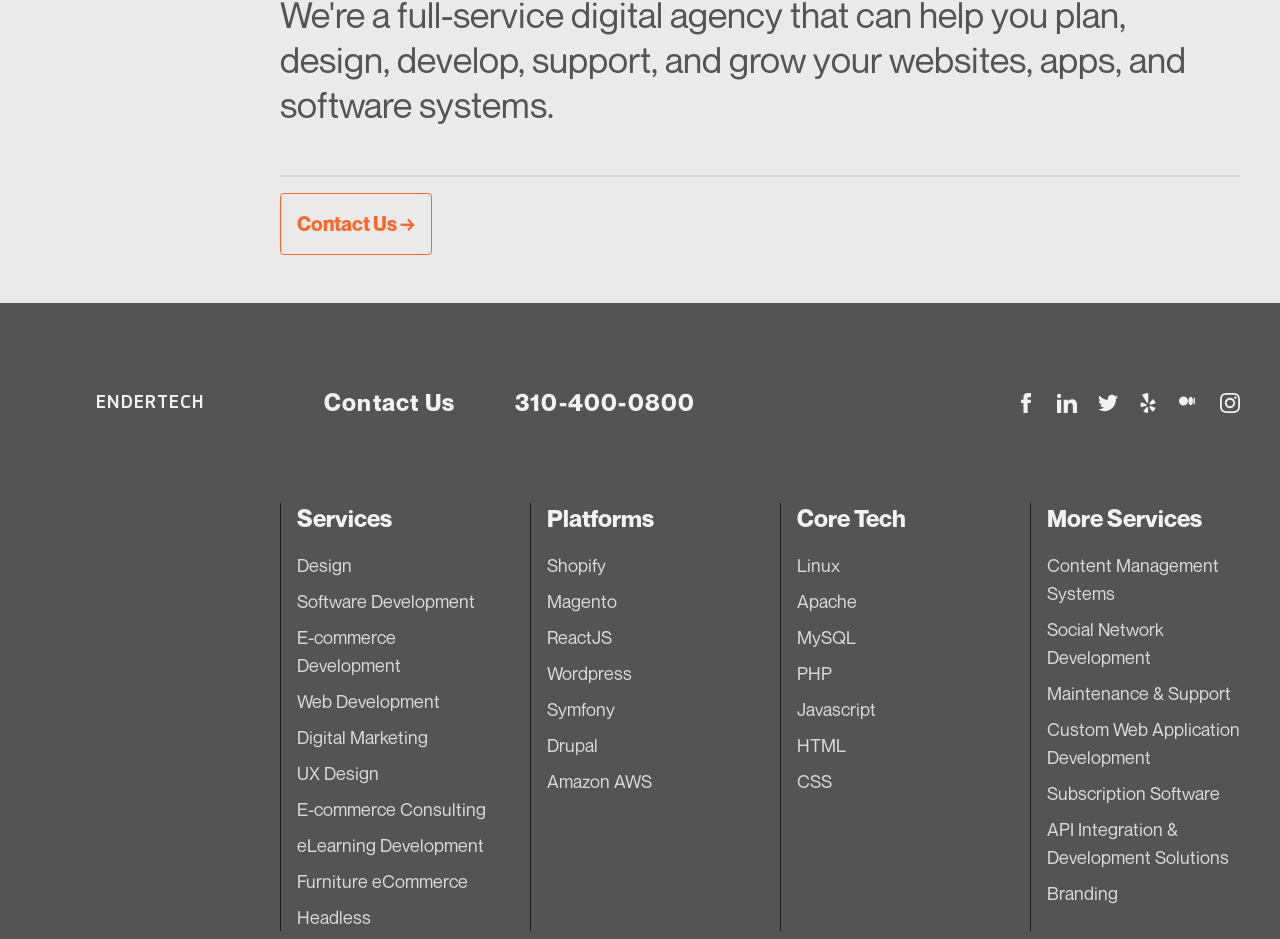Locate the bounding box coordinates of the area you need to click to fulfill this instruction: 'Visit Facebook page'. The coordinates must be in the form of four float numbers ranging from 0 to 1: [left, top, right, bottom].

[0.794, 0.418, 0.809, 0.439]